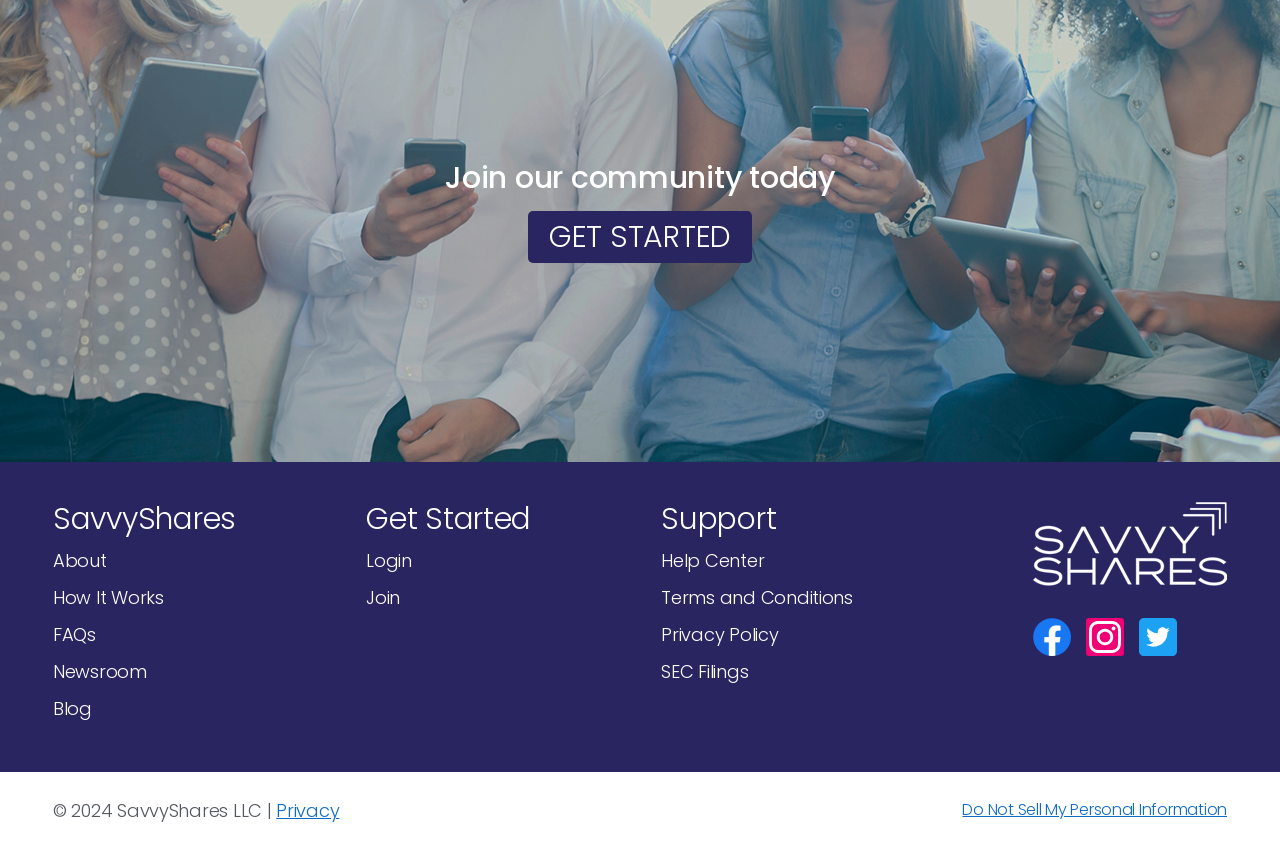What is the copyright year of SavvyShares LLC?
From the details in the image, provide a complete and detailed answer to the question.

The copyright year of SavvyShares LLC can be found in the StaticText element with the text '© 2024 SavvyShares LLC |' at the bottom of the webpage.